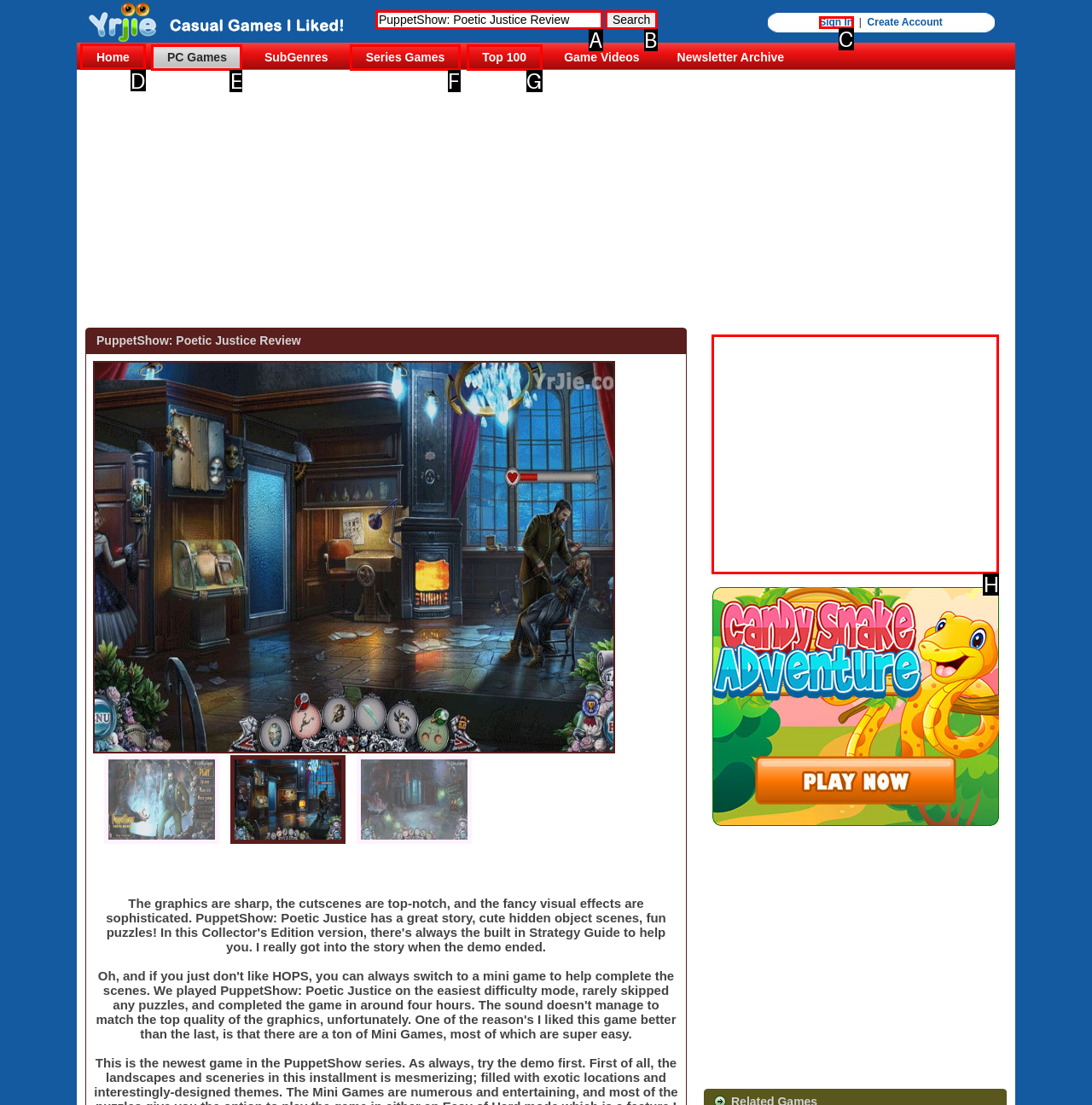Identify the HTML element to click to execute this task: Go to the home page Respond with the letter corresponding to the proper option.

D